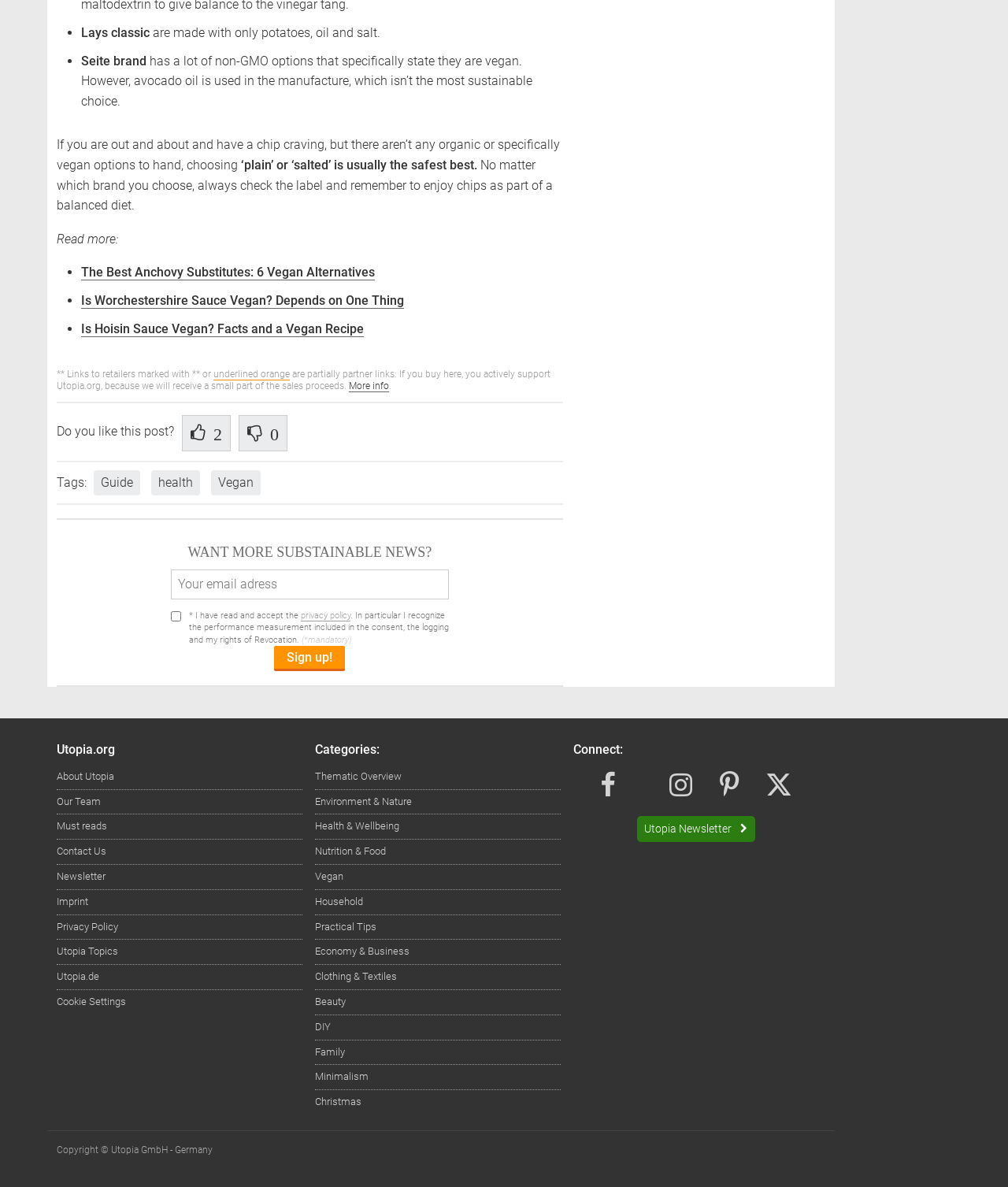Please determine the bounding box coordinates for the element that should be clicked to follow these instructions: "Check the tags".

[0.056, 0.4, 0.089, 0.412]